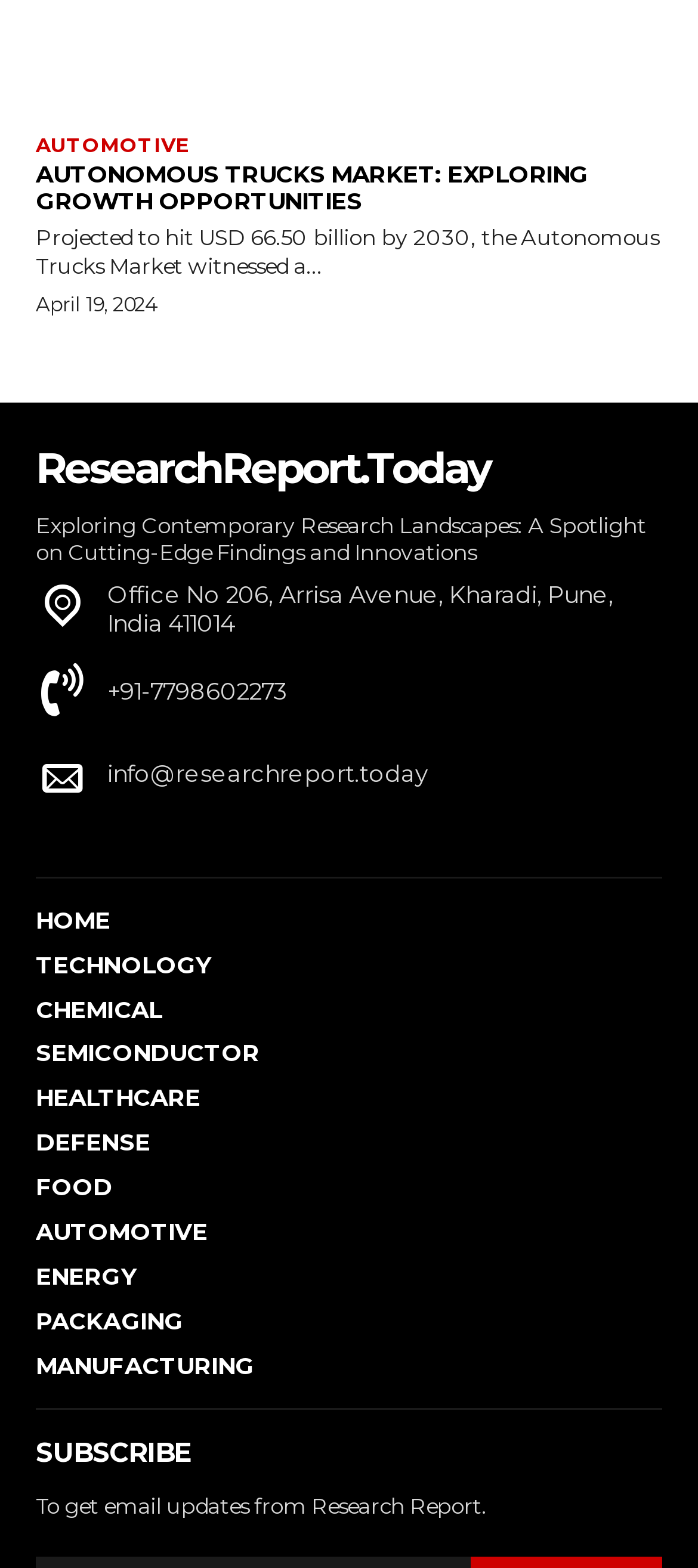Determine the bounding box coordinates of the clickable element to complete this instruction: "Subscribe to Research Report". Provide the coordinates in the format of four float numbers between 0 and 1, [left, top, right, bottom].

[0.051, 0.916, 0.949, 0.936]